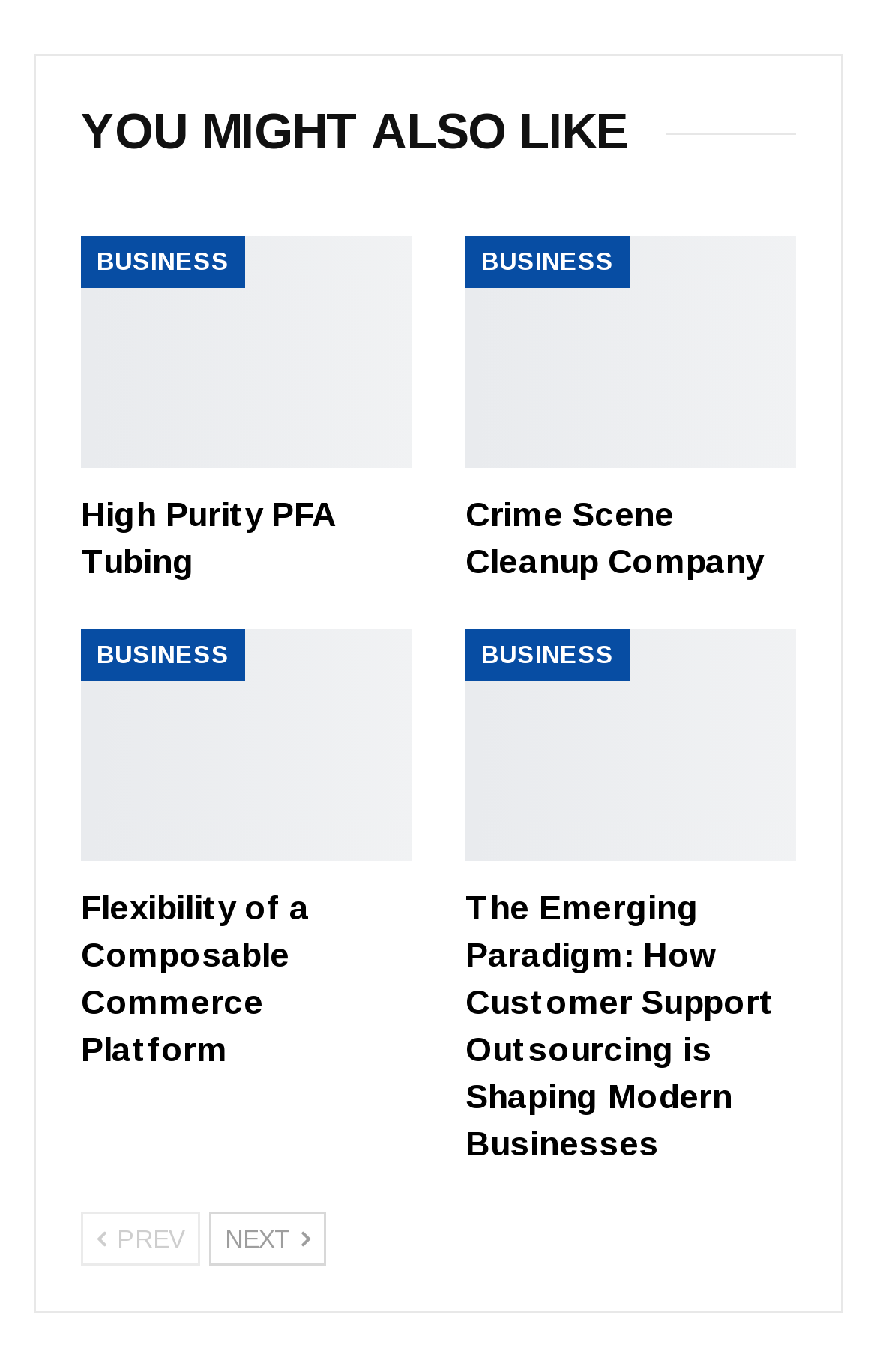How many 'BUSINESS' links are there?
Relying on the image, give a concise answer in one word or a brief phrase.

3